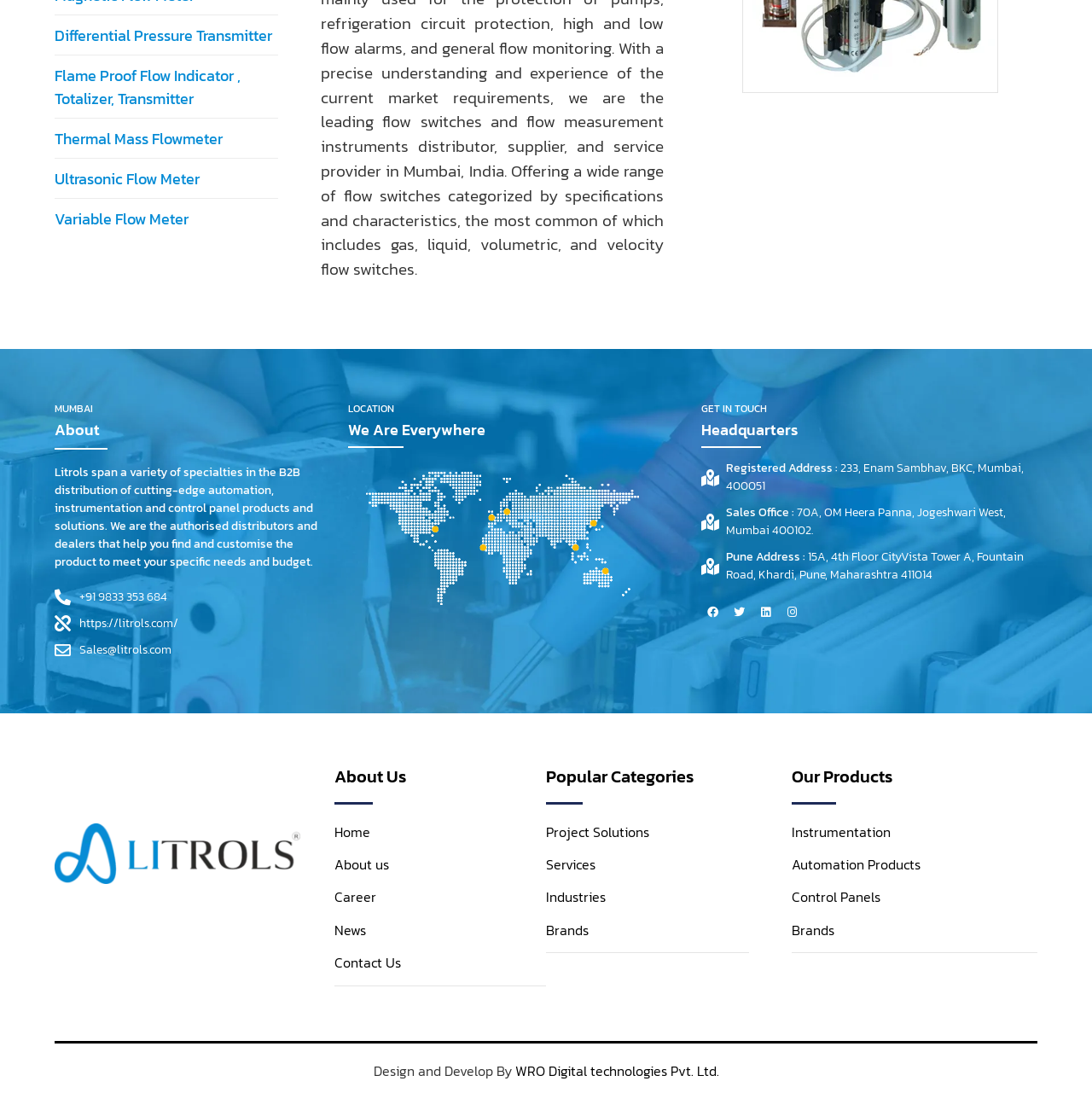Provide the bounding box coordinates, formatted as (top-left x, top-left y, bottom-right x, bottom-right y), with all values being floating point numbers between 0 and 1. Identify the bounding box of the UI element that matches the description: WRO Digital technologies Pvt. Ltd.

[0.471, 0.97, 0.658, 0.989]